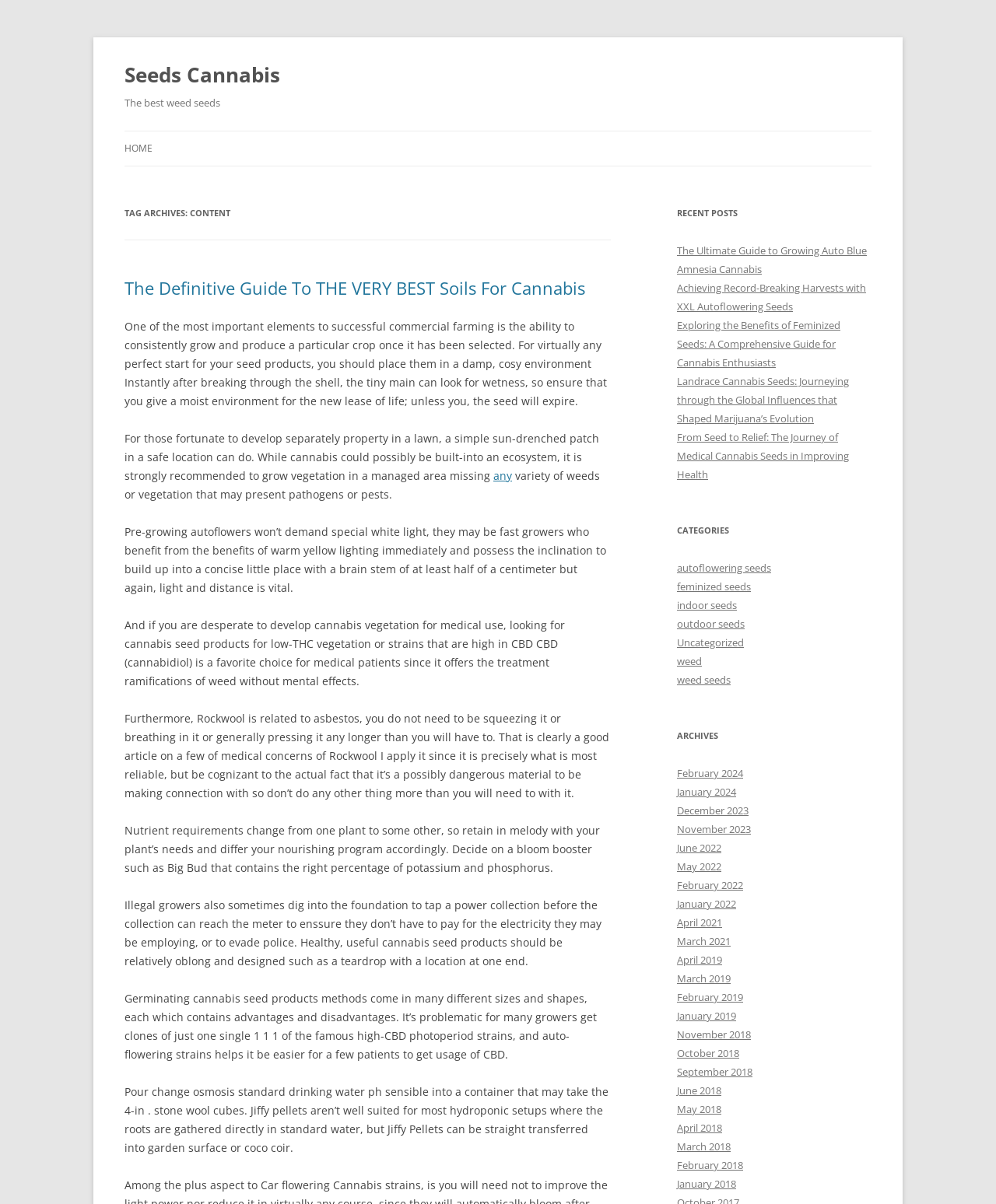What type of environment is recommended for growing cannabis?
Please provide a comprehensive answer to the question based on the webpage screenshot.

According to the webpage content, a moist and sunny environment is recommended for growing cannabis, as stated in the text 'For those fortunate to develop separately property in a lawn, a simple sun-drenched patch in a safe location can do'.